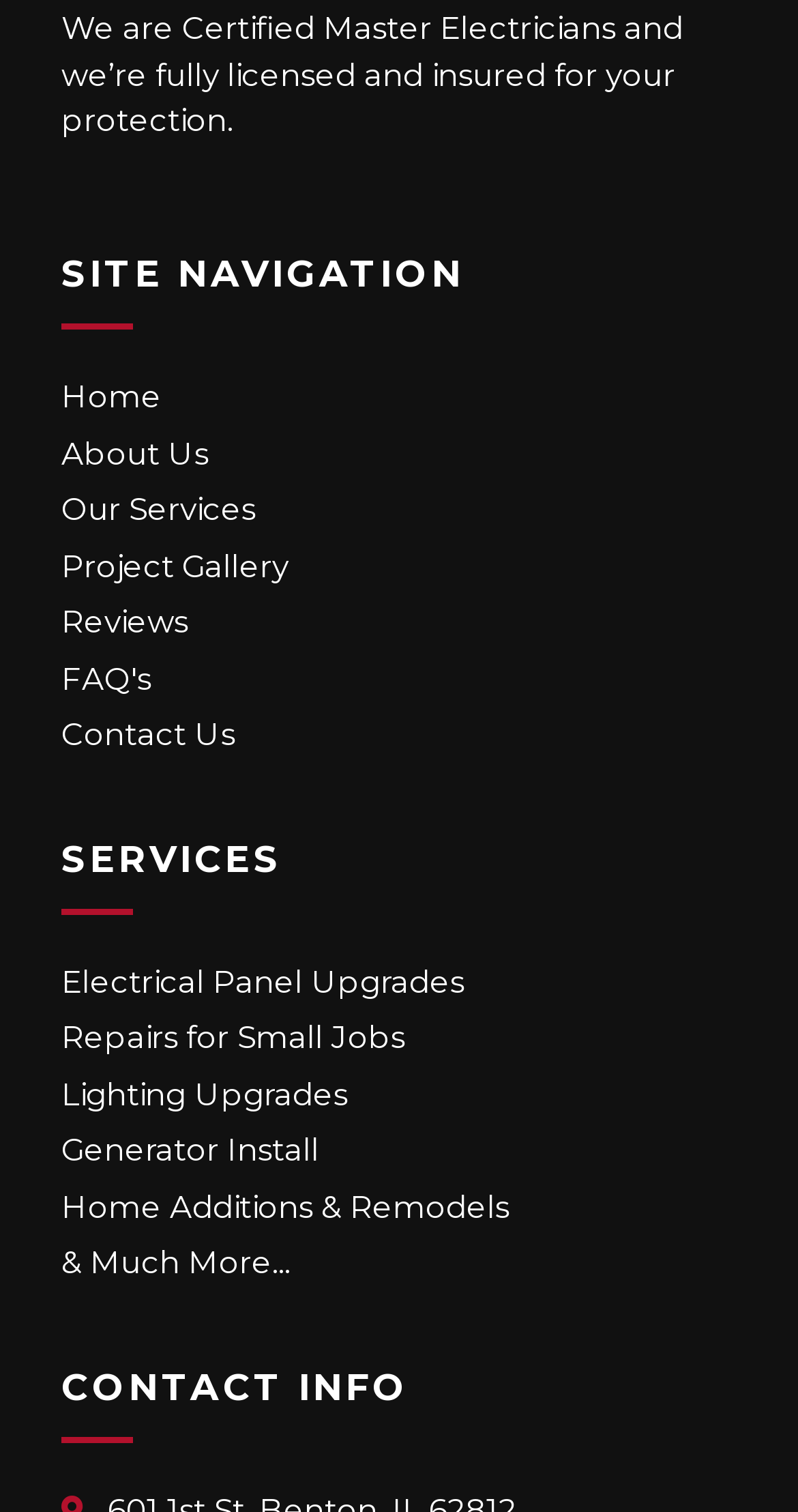How many services are listed on the webpage?
Please elaborate on the answer to the question with detailed information.

The services listed on the webpage are Electrical Panel Upgrades, Repairs for Small Jobs, Lighting Upgrades, Generator Install, Home Additions & Remodels, and & Much More..., which totals 7 services.